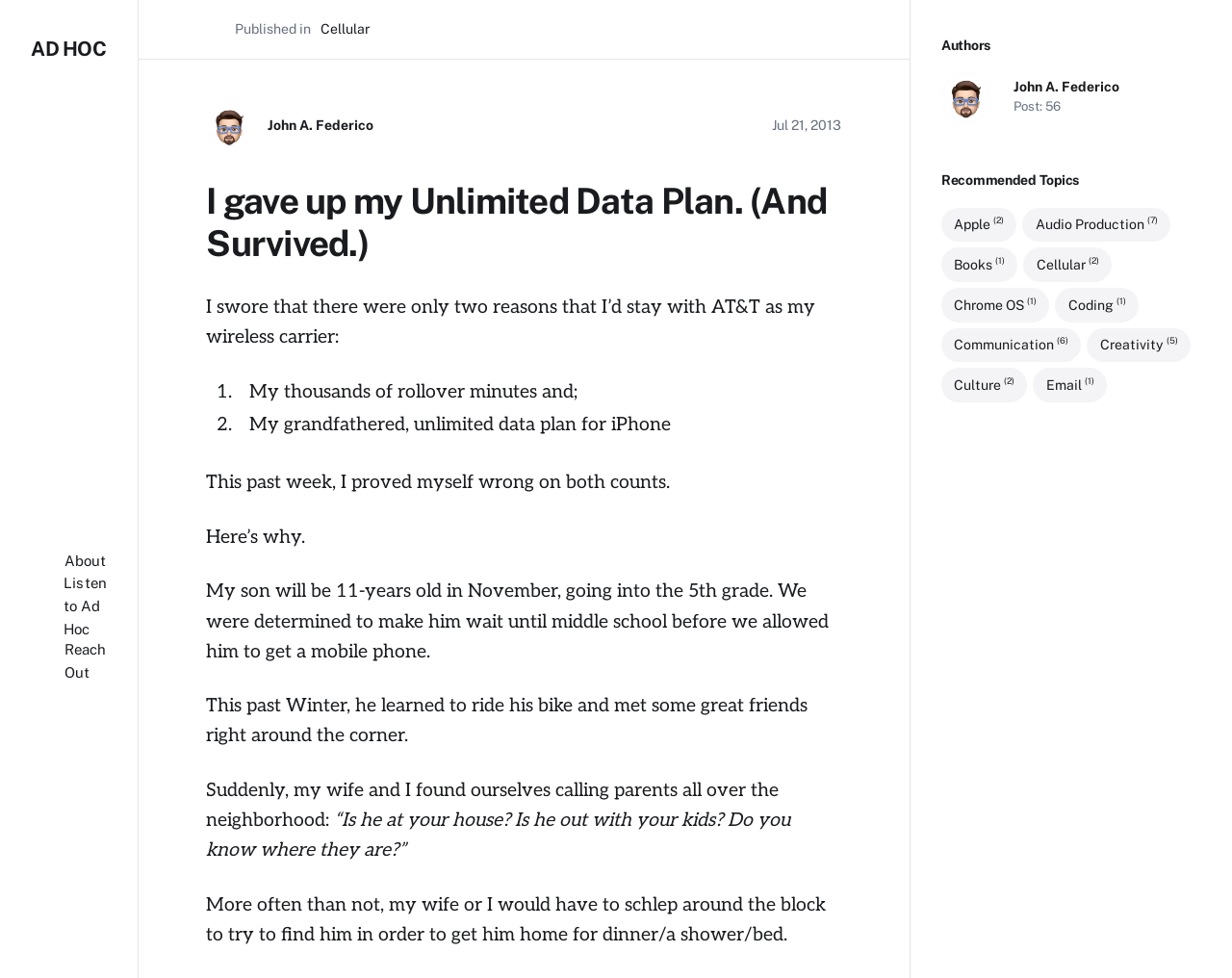Identify the coordinates of the bounding box for the element described below: "Audio Production (7)". Return the coordinates as four float numbers between 0 and 1: [left, top, right, bottom].

[0.83, 0.212, 0.95, 0.247]